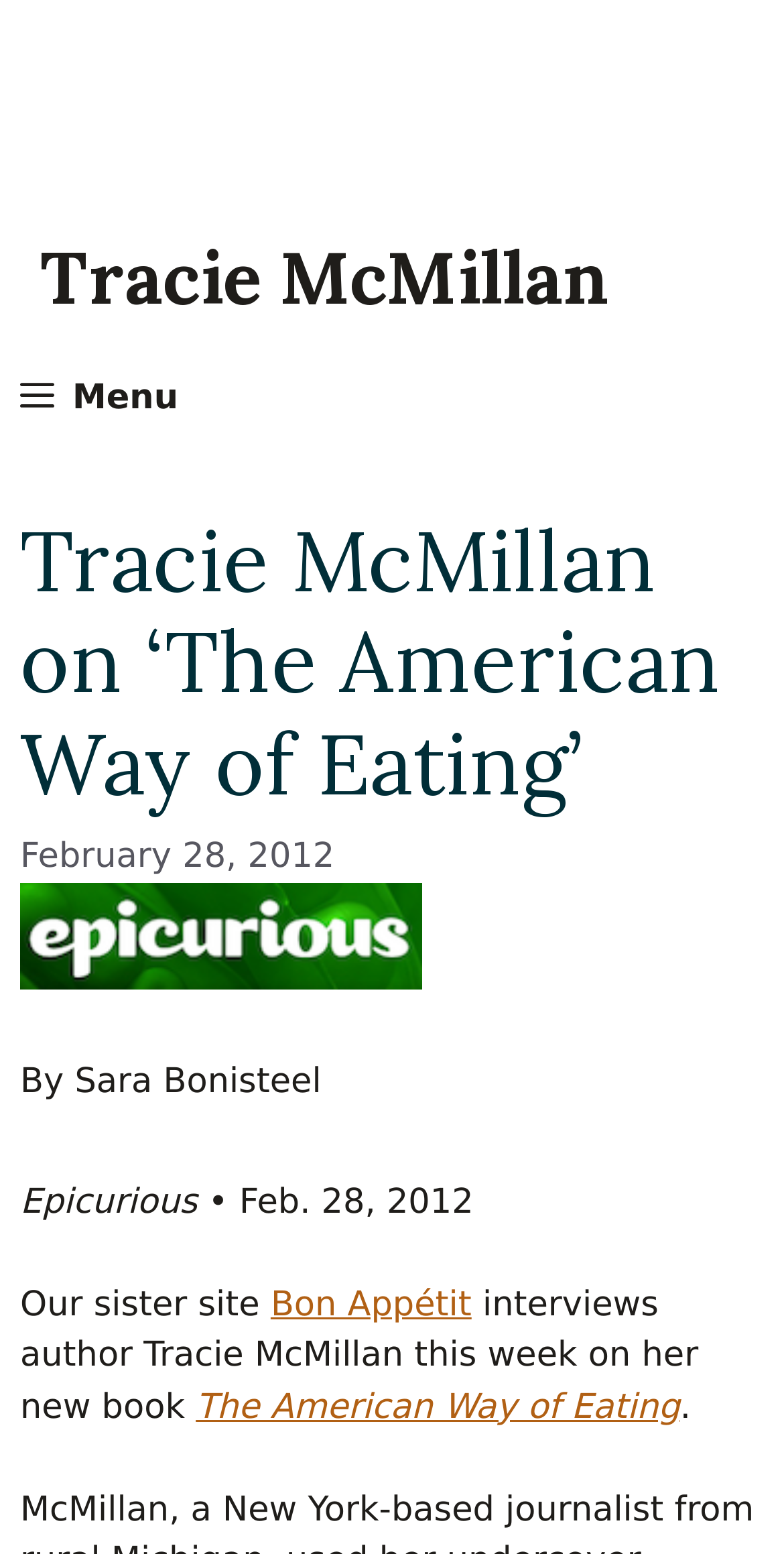Specify the bounding box coordinates of the element's region that should be clicked to achieve the following instruction: "Read more about Bon Appétit". The bounding box coordinates consist of four float numbers between 0 and 1, in the format [left, top, right, bottom].

[0.345, 0.827, 0.602, 0.852]